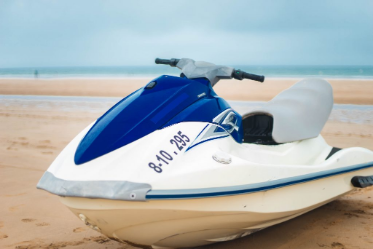Provide a comprehensive description of the image.

The image features a sleek jet ski resting on a sandy beach, with a backdrop of a calm ocean under a cloudy sky. The jet ski has a blue and white color scheme, showcasing a modern design with a smooth, aerodynamic shape. Notable markings on the watercraft include the number "8-10-295," likely indicating its registration. The inviting scenery emphasizes a lifestyle of adventure and water recreation, highlighting the appeal of owning such specialty vehicles. This imagery aligns with the service offerings of an independent insurance agency that insures various watercraft, including jet skis, showcasing their commitment to providing coverage options for water enthusiasts.